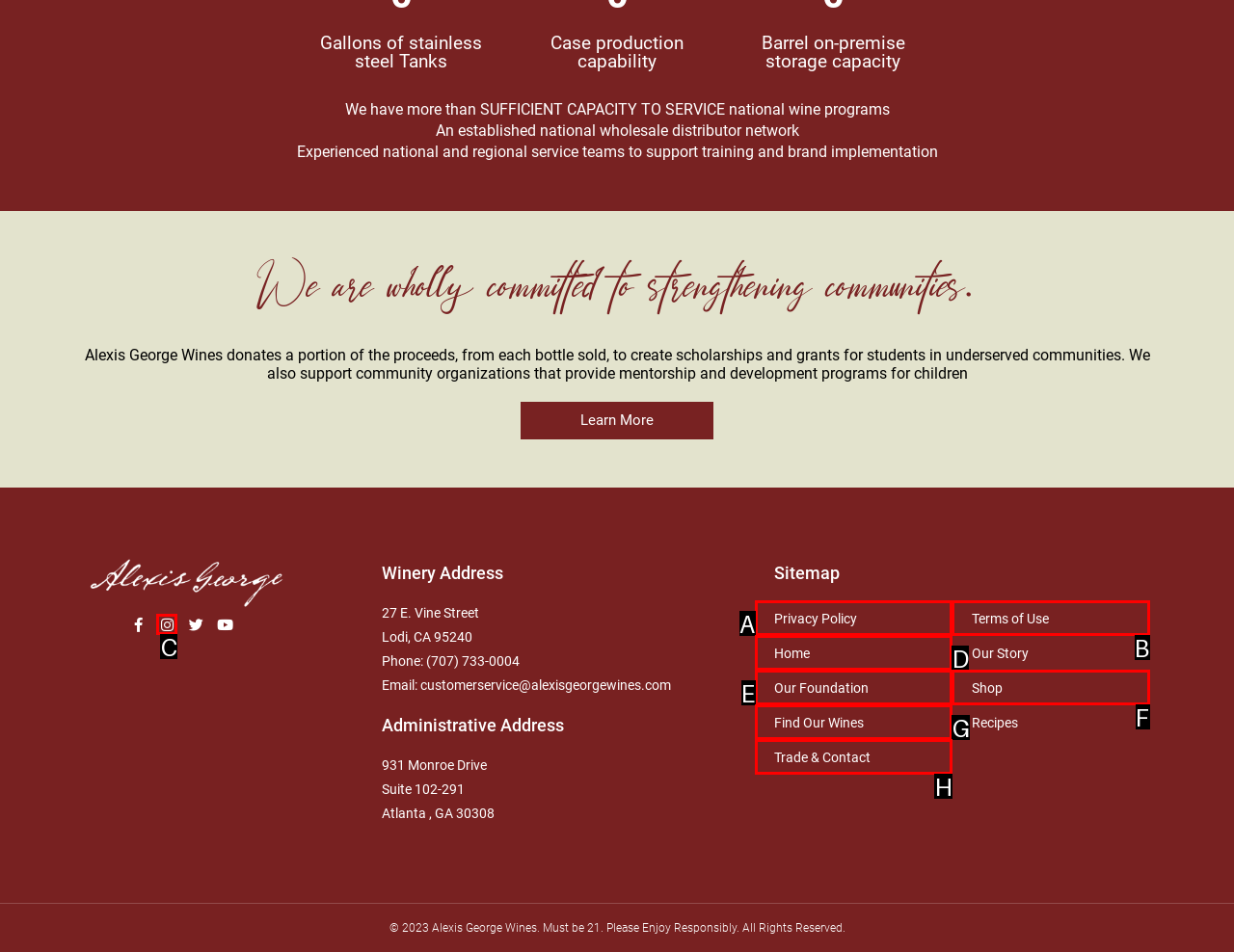Refer to the element description: title="Follow us on Facebook" and identify the matching HTML element. State your answer with the appropriate letter.

None